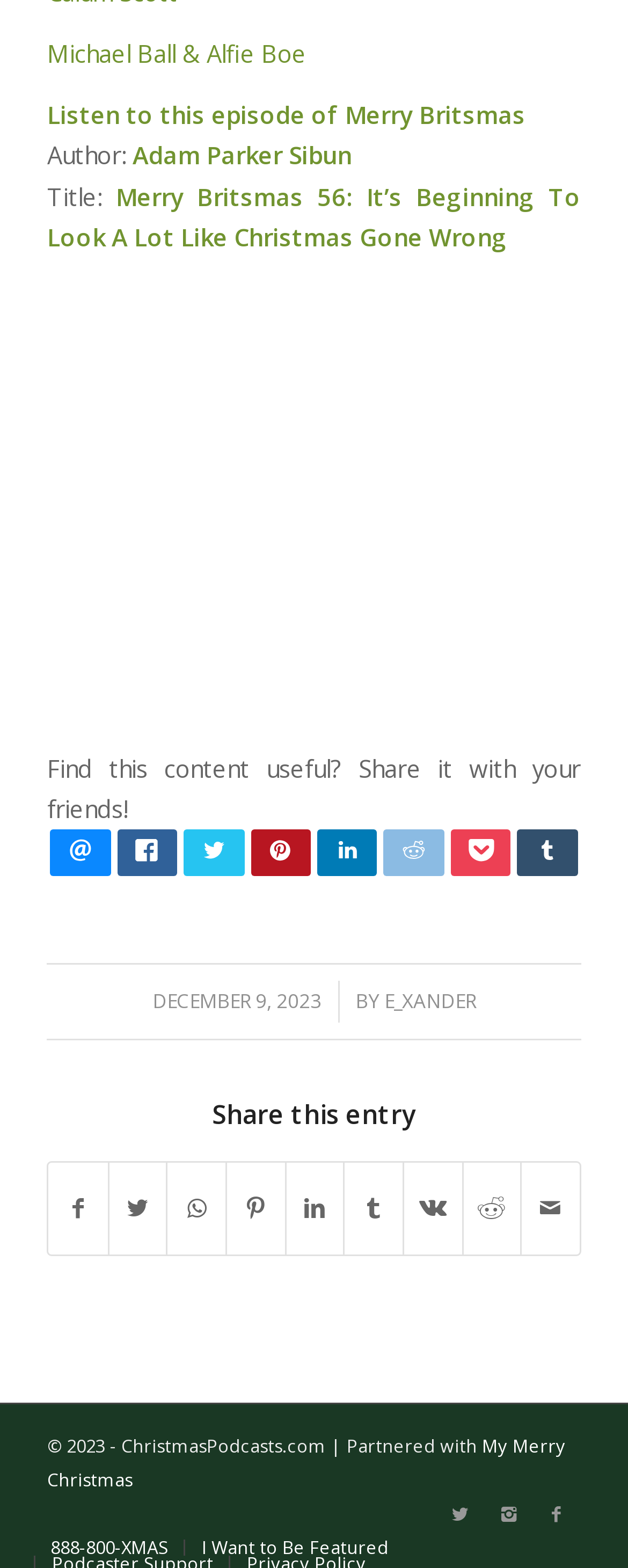Identify the bounding box coordinates of the HTML element based on this description: "Share on WhatsApp".

[0.268, 0.742, 0.359, 0.8]